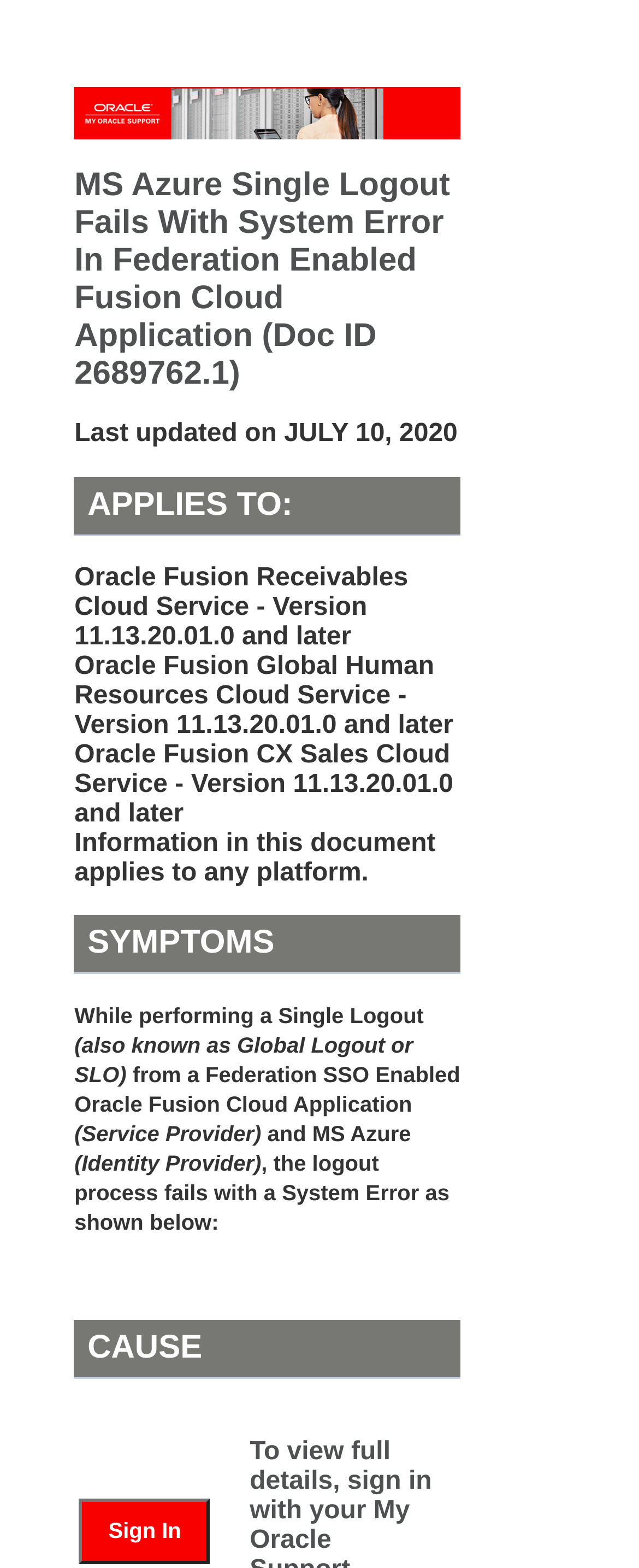Determine the bounding box of the UI element mentioned here: "Sign In". The coordinates must be in the format [left, top, right, bottom] with values ranging from 0 to 1.

[0.124, 0.955, 0.329, 0.997]